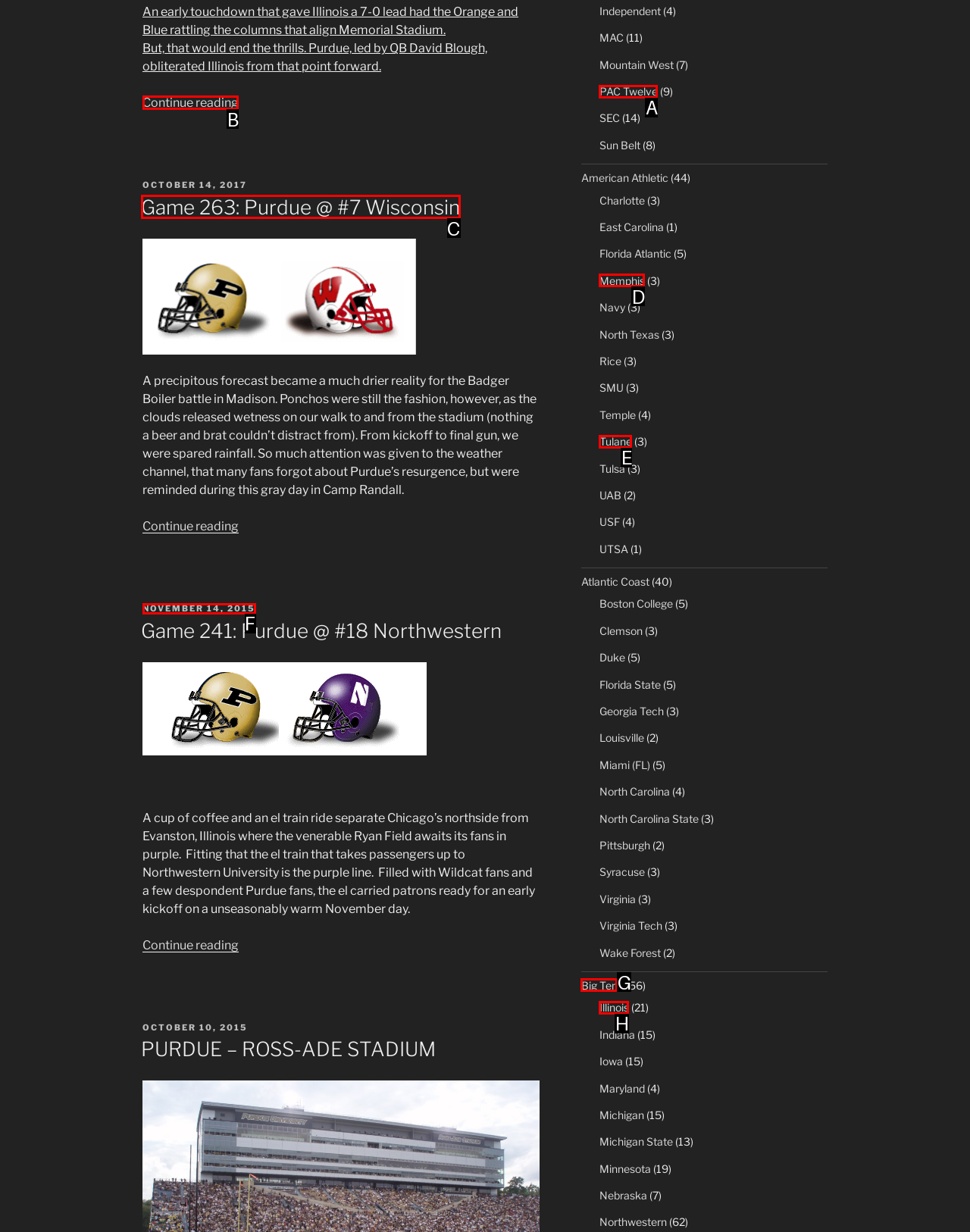Tell me which option I should click to complete the following task: Visit the Internet Safety Tips page Answer with the option's letter from the given choices directly.

None